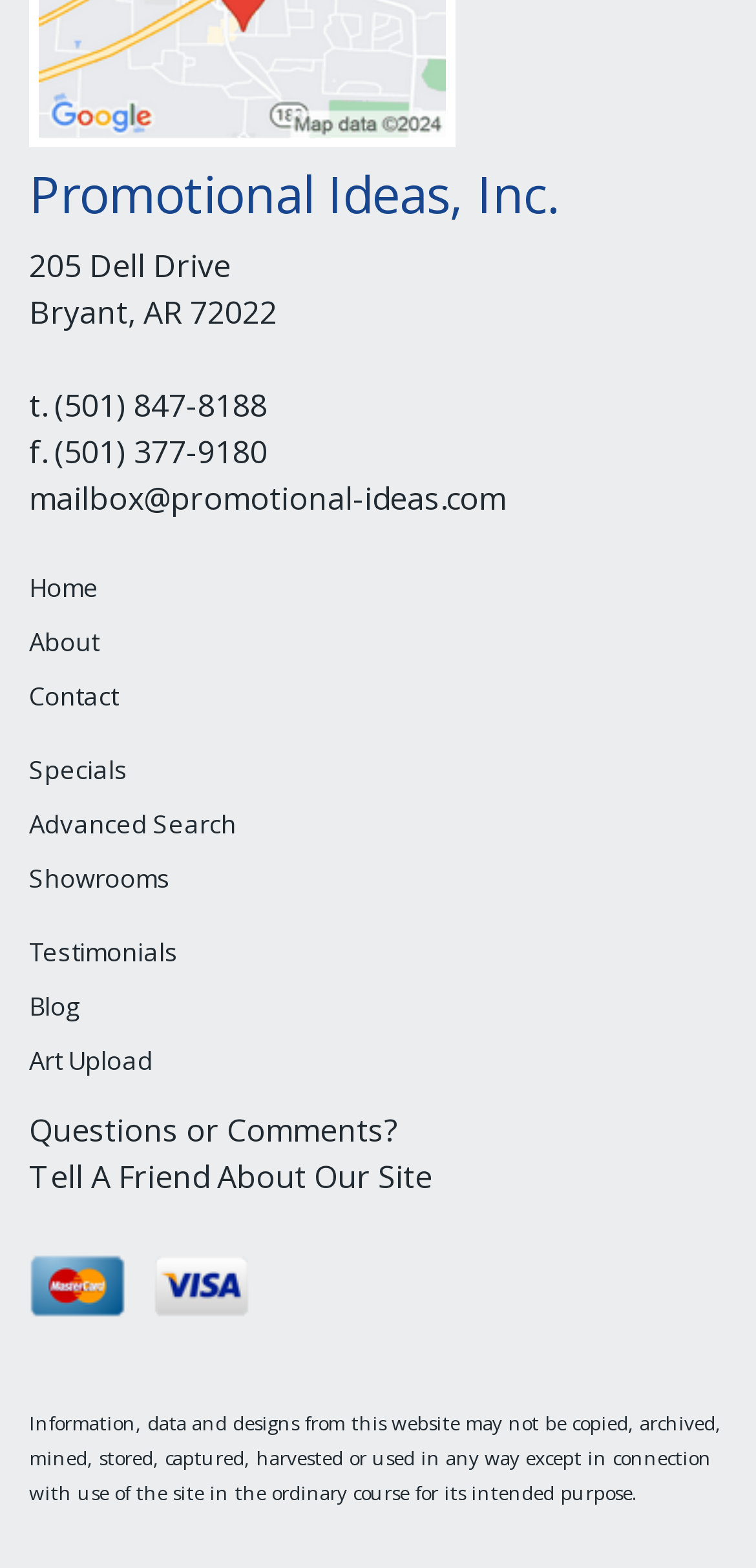Provide the bounding box coordinates of the HTML element described as: "Art Upload". The bounding box coordinates should be four float numbers between 0 and 1, i.e., [left, top, right, bottom].

[0.038, 0.658, 0.962, 0.693]